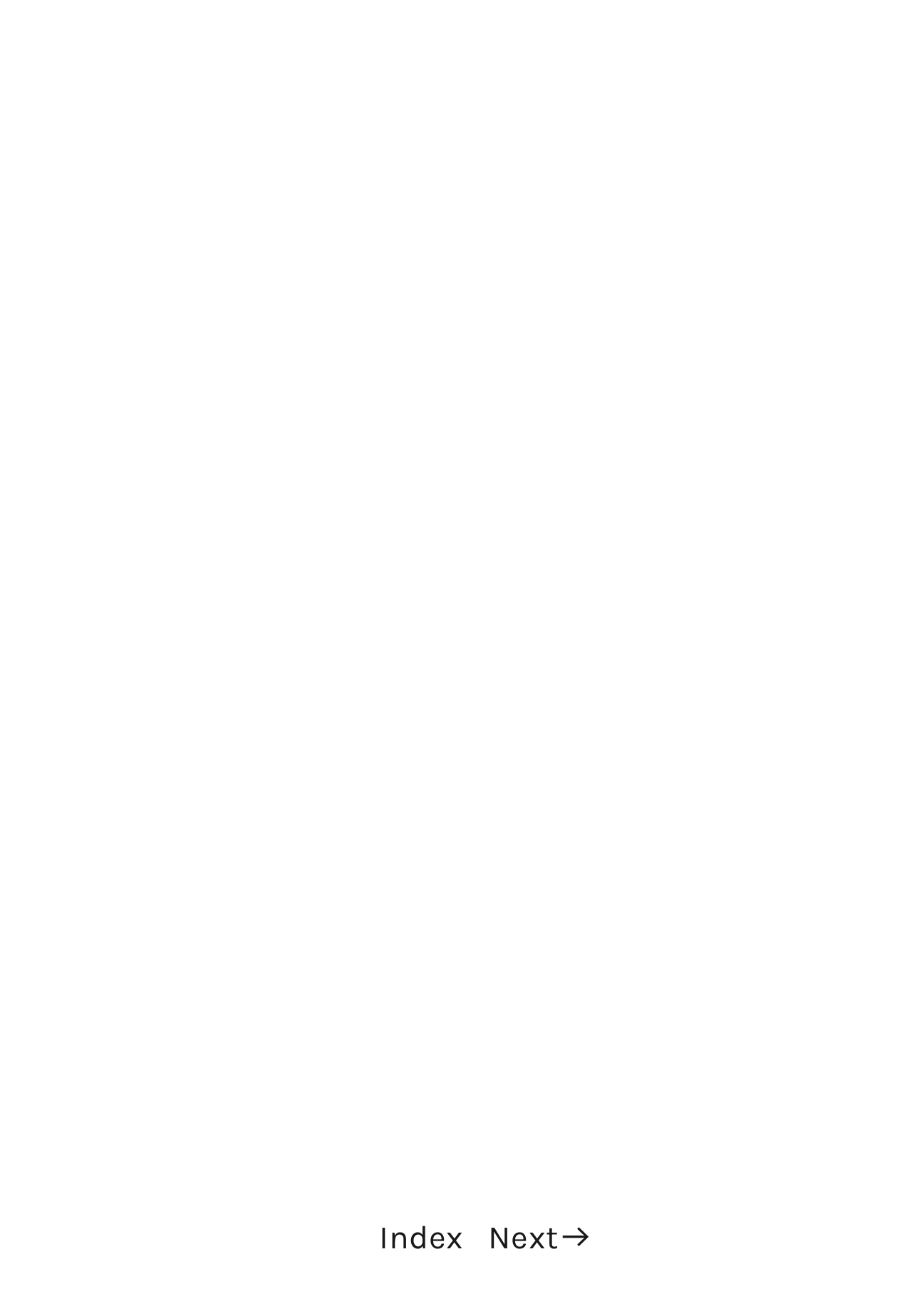Determine the coordinates of the bounding box for the clickable area needed to execute this instruction: "View RC8 WanderYards at the Centre Pompidou".

[0.01, 0.043, 0.337, 0.194]